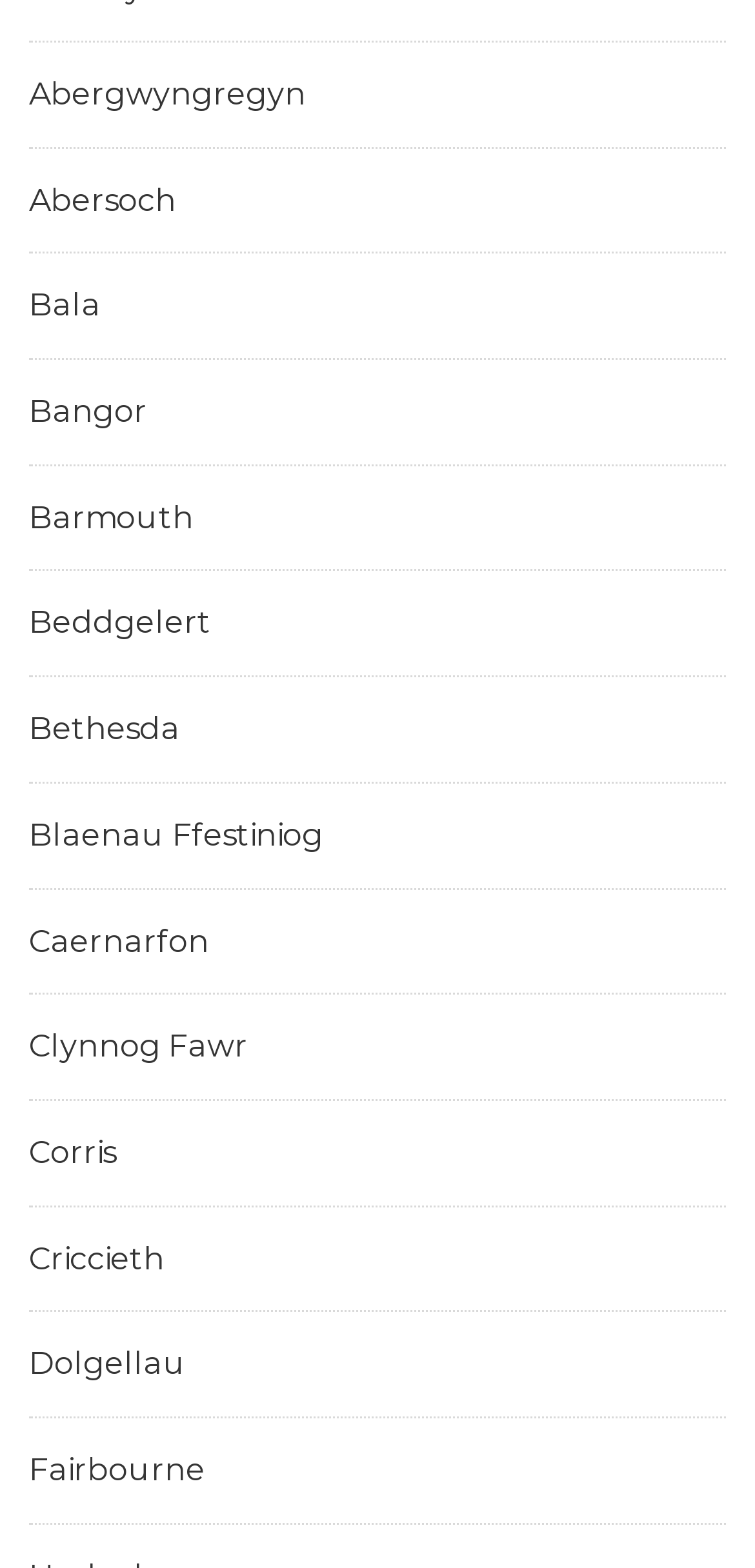Utilize the details in the image to give a detailed response to the question: What is the topmost link on the webpage?

By analyzing the bounding box coordinates, I found that the link 'Abergwyngregyn' has the smallest y1 value (0.048) among all links, indicating it is the topmost link on the webpage.